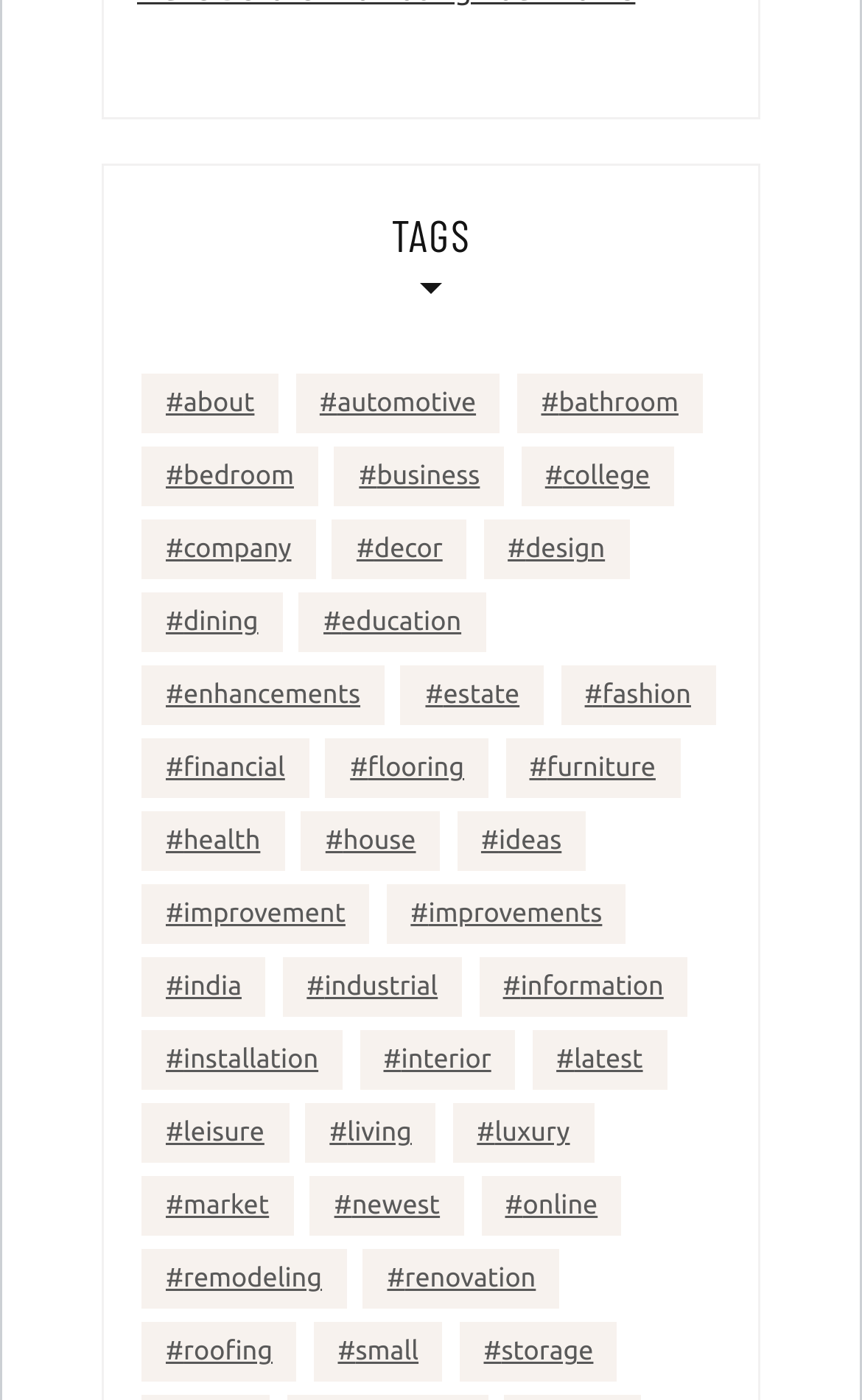Find the bounding box coordinates for the area that should be clicked to accomplish the instruction: "check health".

[0.164, 0.58, 0.33, 0.622]